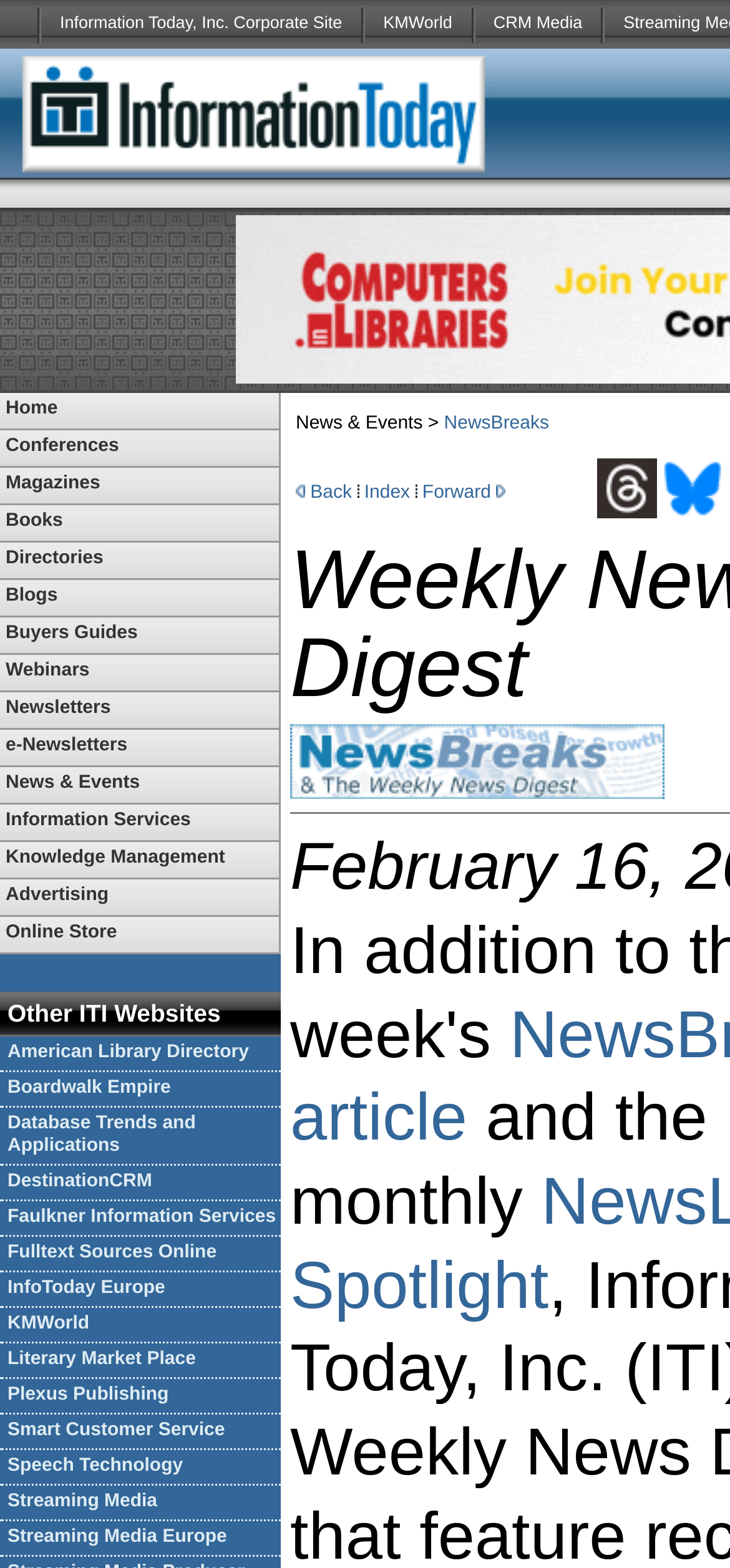Kindly determine the bounding box coordinates for the area that needs to be clicked to execute this instruction: "Click on NewsBreaks".

[0.608, 0.264, 0.752, 0.277]